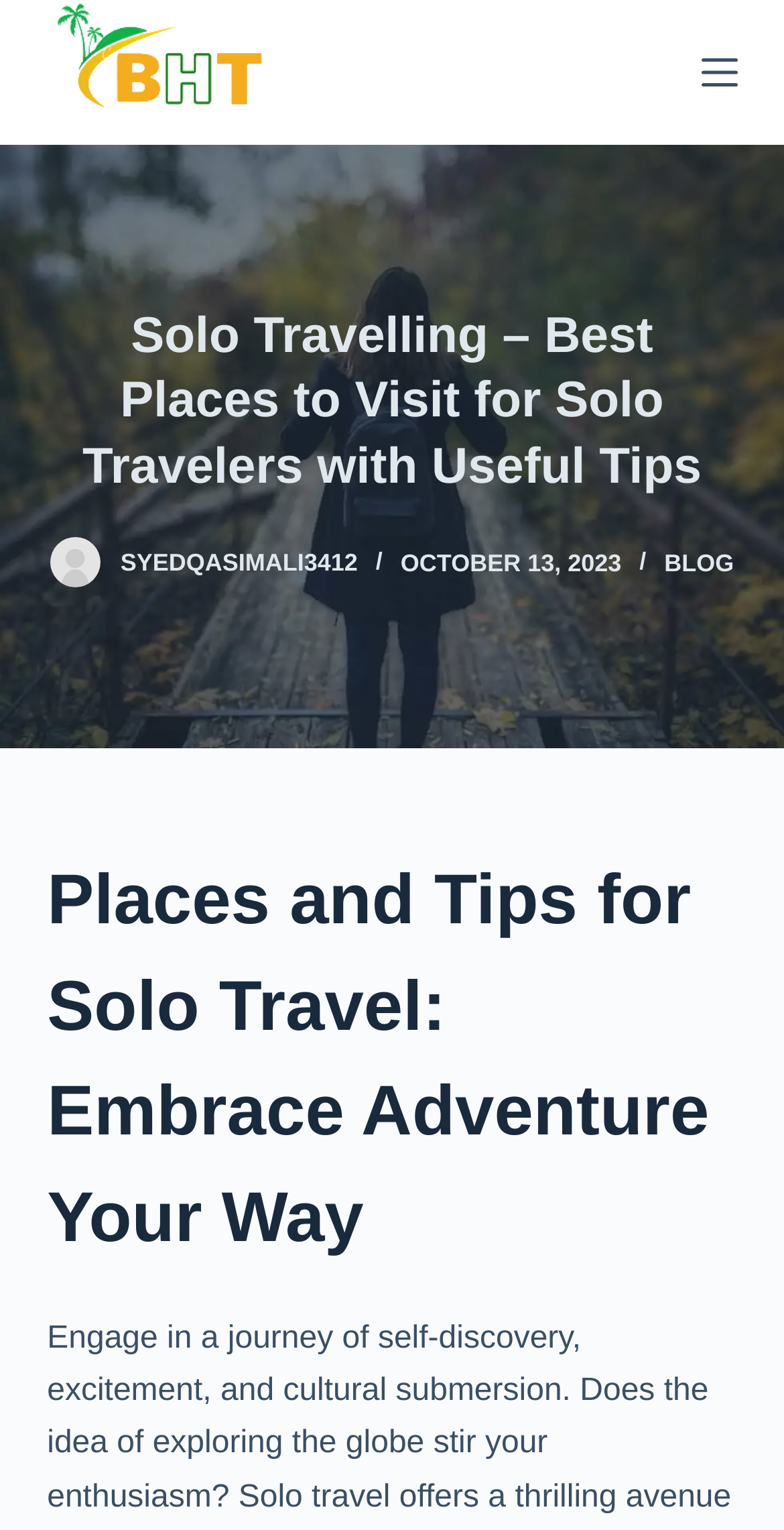What is the topic of the blog post?
Answer with a single word or phrase, using the screenshot for reference.

Solo Travel